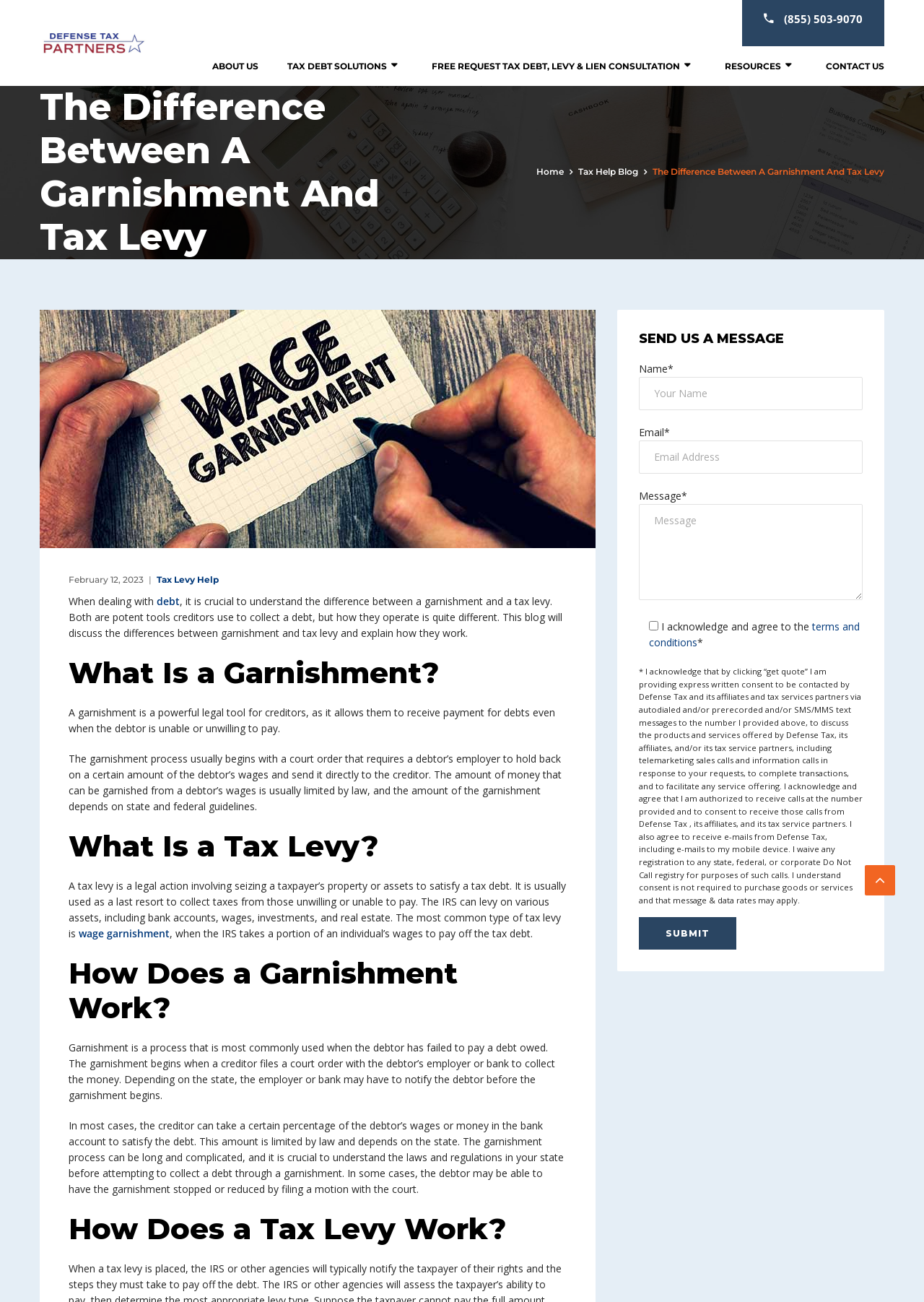Give a concise answer of one word or phrase to the question: 
What is the company name in the top-left corner?

Defense Tax Partners